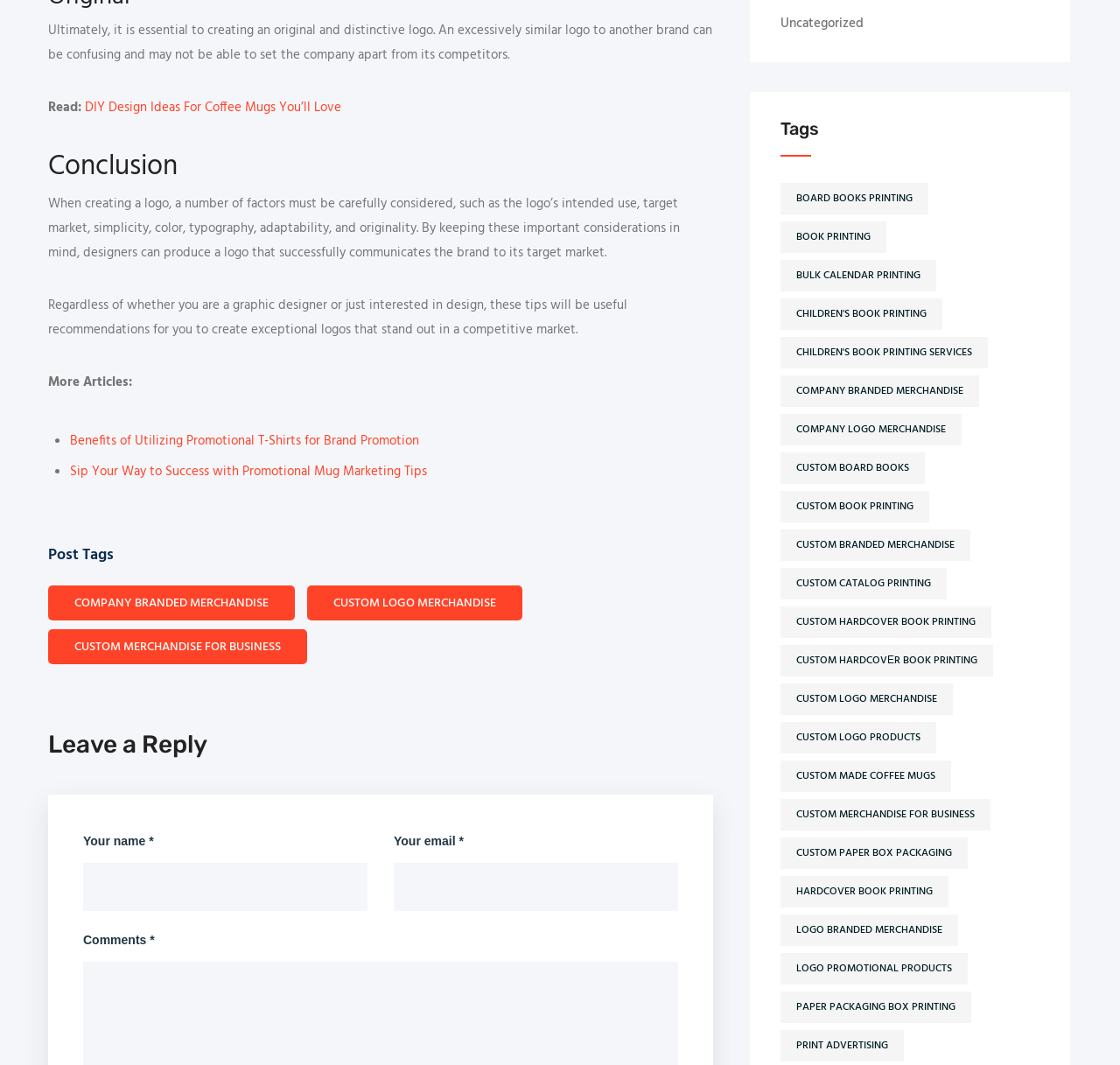Please locate the bounding box coordinates of the element's region that needs to be clicked to follow the instruction: "Enter your name". The bounding box coordinates should be provided as four float numbers between 0 and 1, i.e., [left, top, right, bottom].

[0.074, 0.783, 0.137, 0.796]